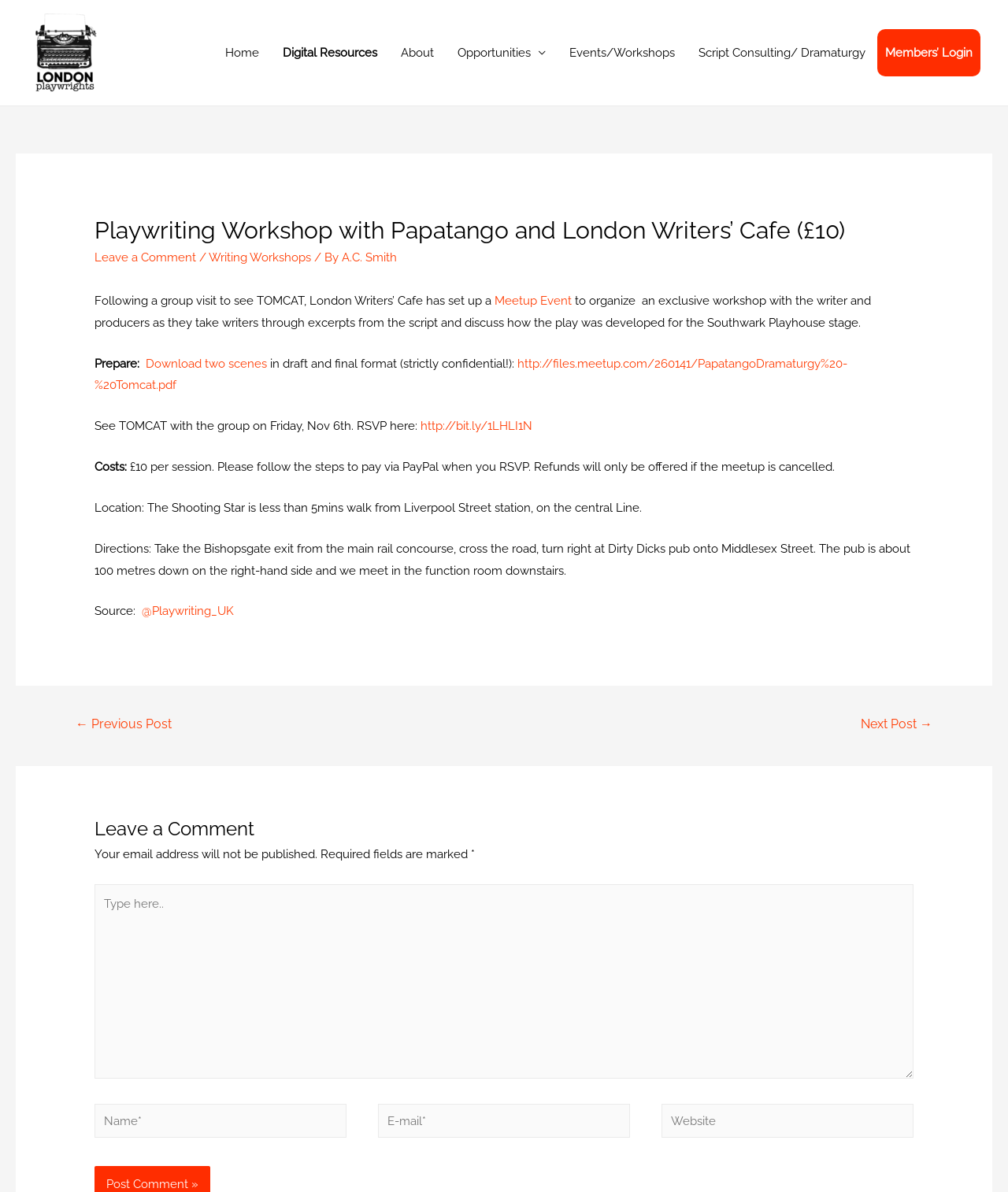Locate the bounding box coordinates of the area that needs to be clicked to fulfill the following instruction: "Click on the 'Leave a Comment' link". The coordinates should be in the format of four float numbers between 0 and 1, namely [left, top, right, bottom].

[0.094, 0.21, 0.195, 0.222]